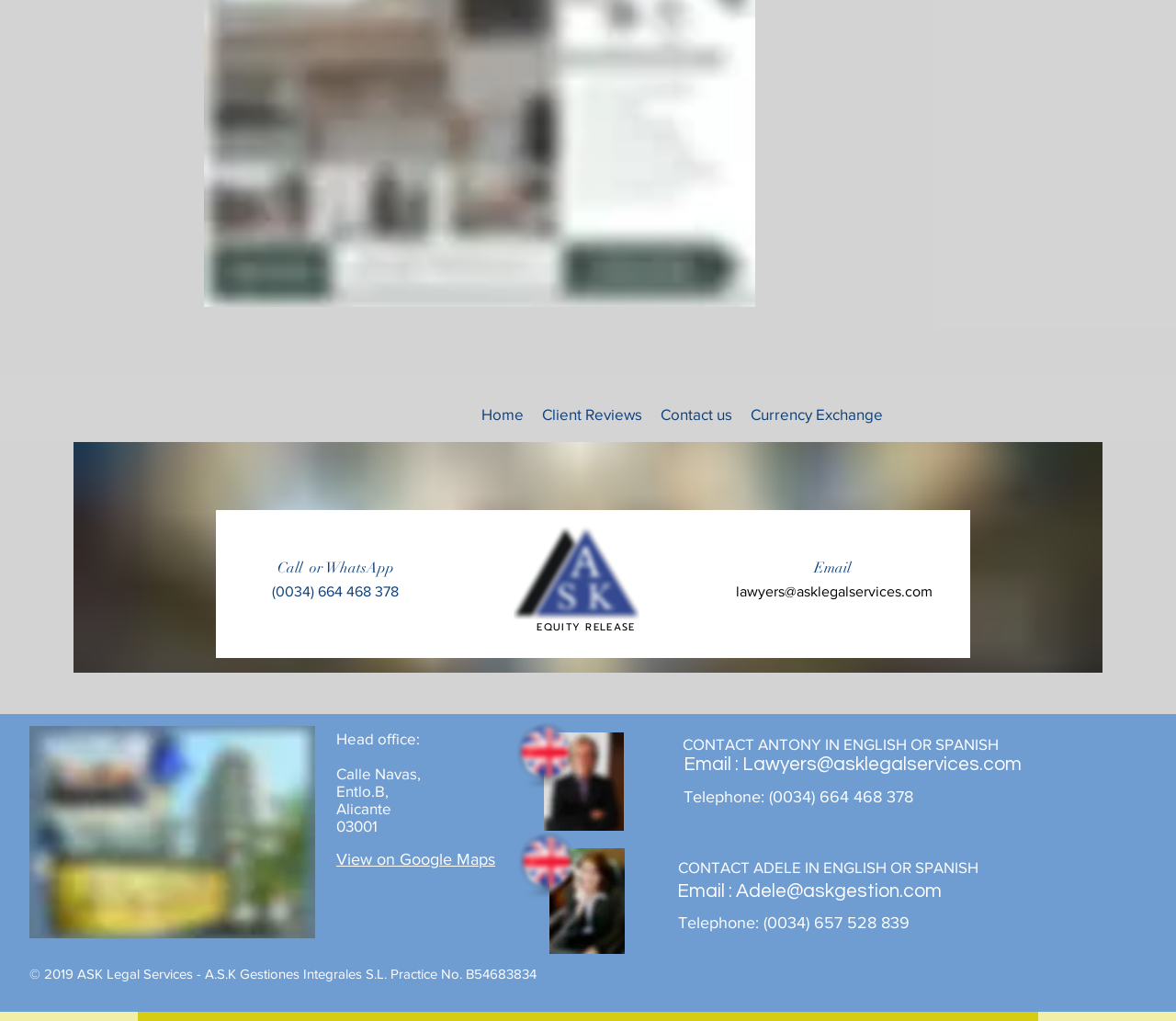Determine the coordinates of the bounding box for the clickable area needed to execute this instruction: "Email Adele@askgestion.com".

[0.576, 0.862, 0.801, 0.883]